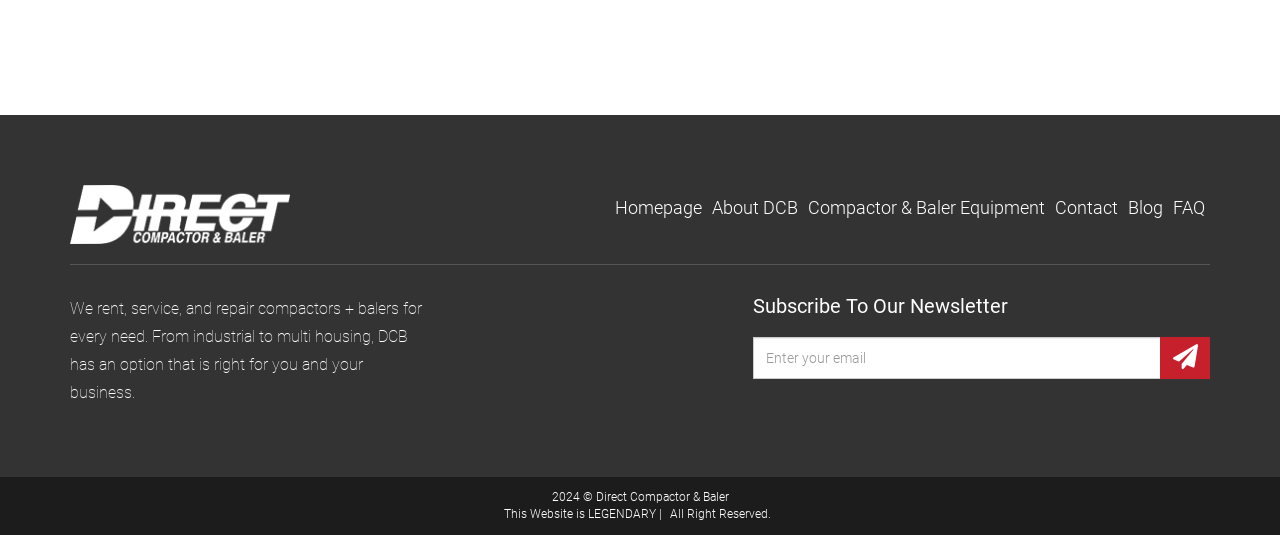Identify the bounding box of the HTML element described here: "About DCB". Provide the coordinates as four float numbers between 0 and 1: [left, top, right, bottom].

[0.552, 0.368, 0.627, 0.407]